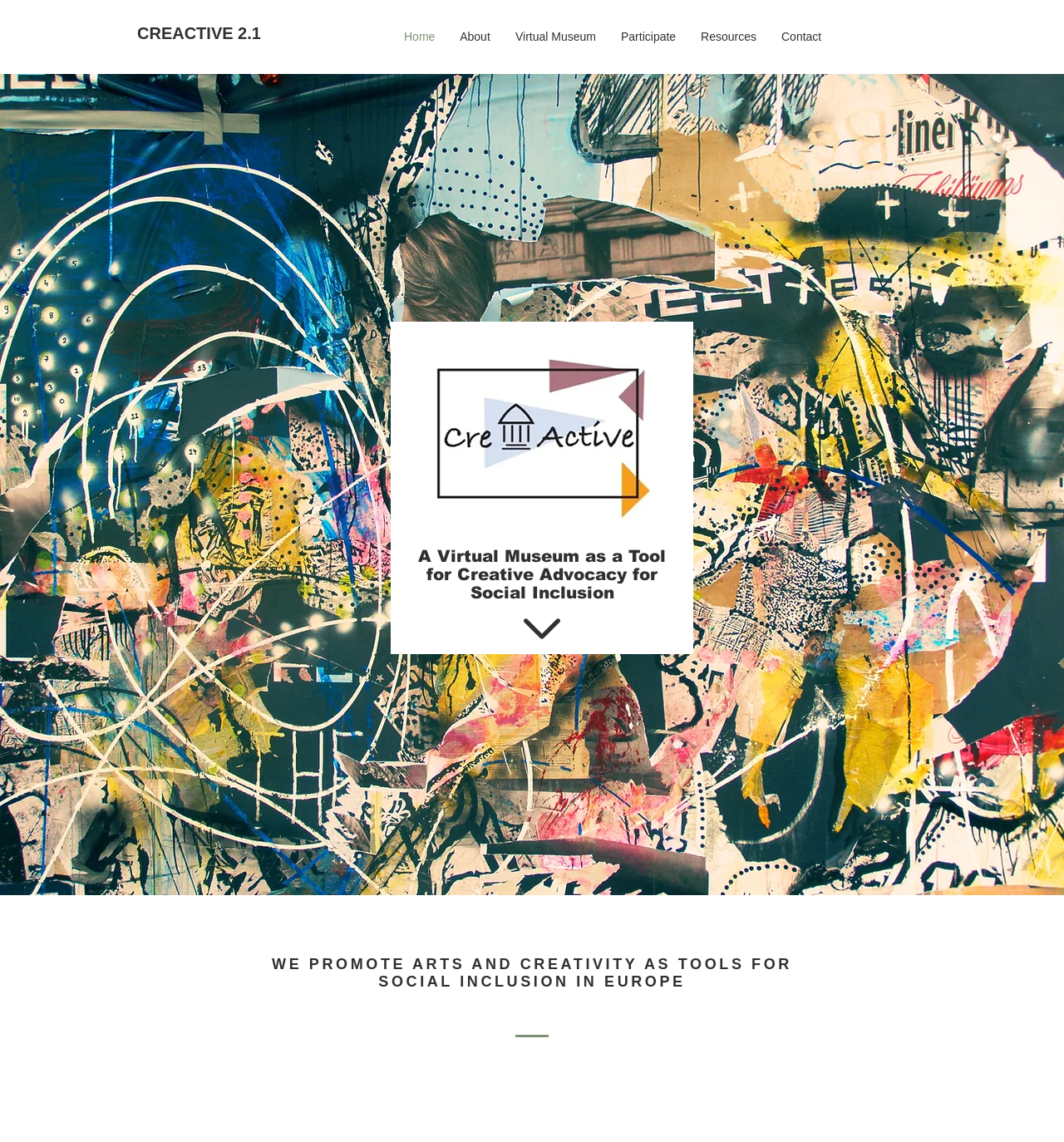Please find the bounding box for the UI component described as follows: "Participate".

[0.572, 0.022, 0.647, 0.042]